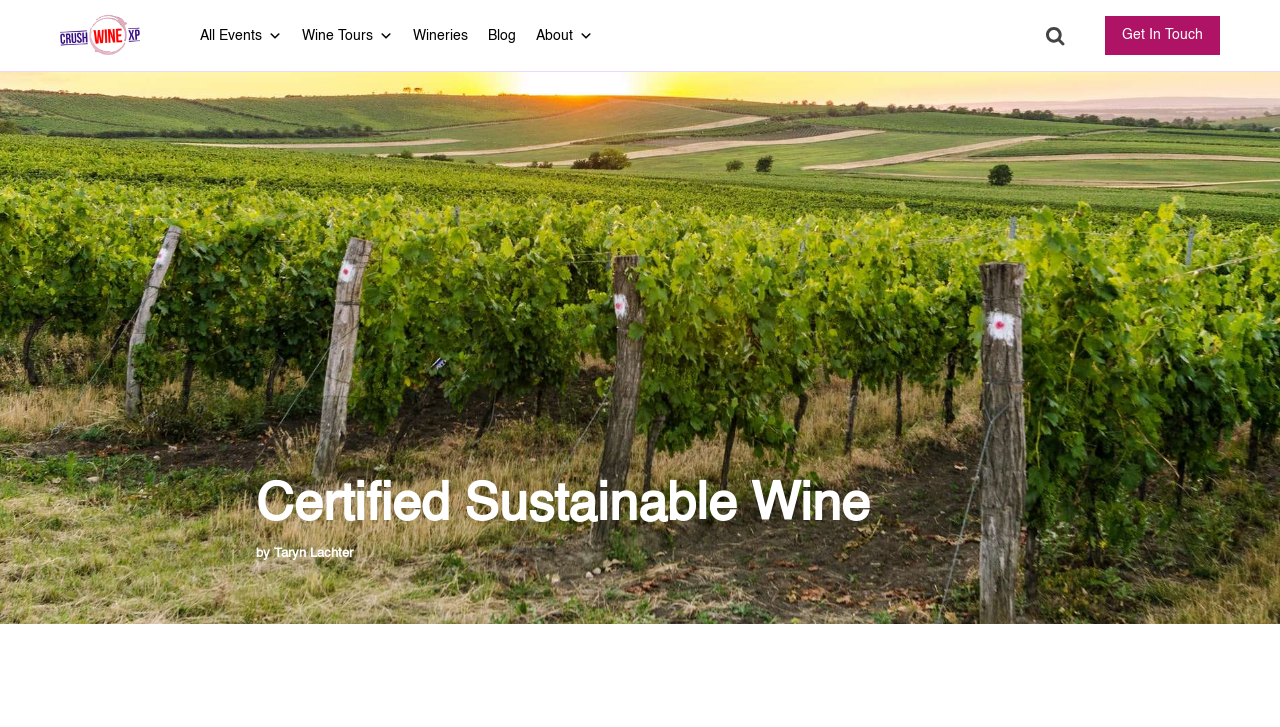Answer this question using a single word or a brief phrase:
How many images are on the webpage?

2